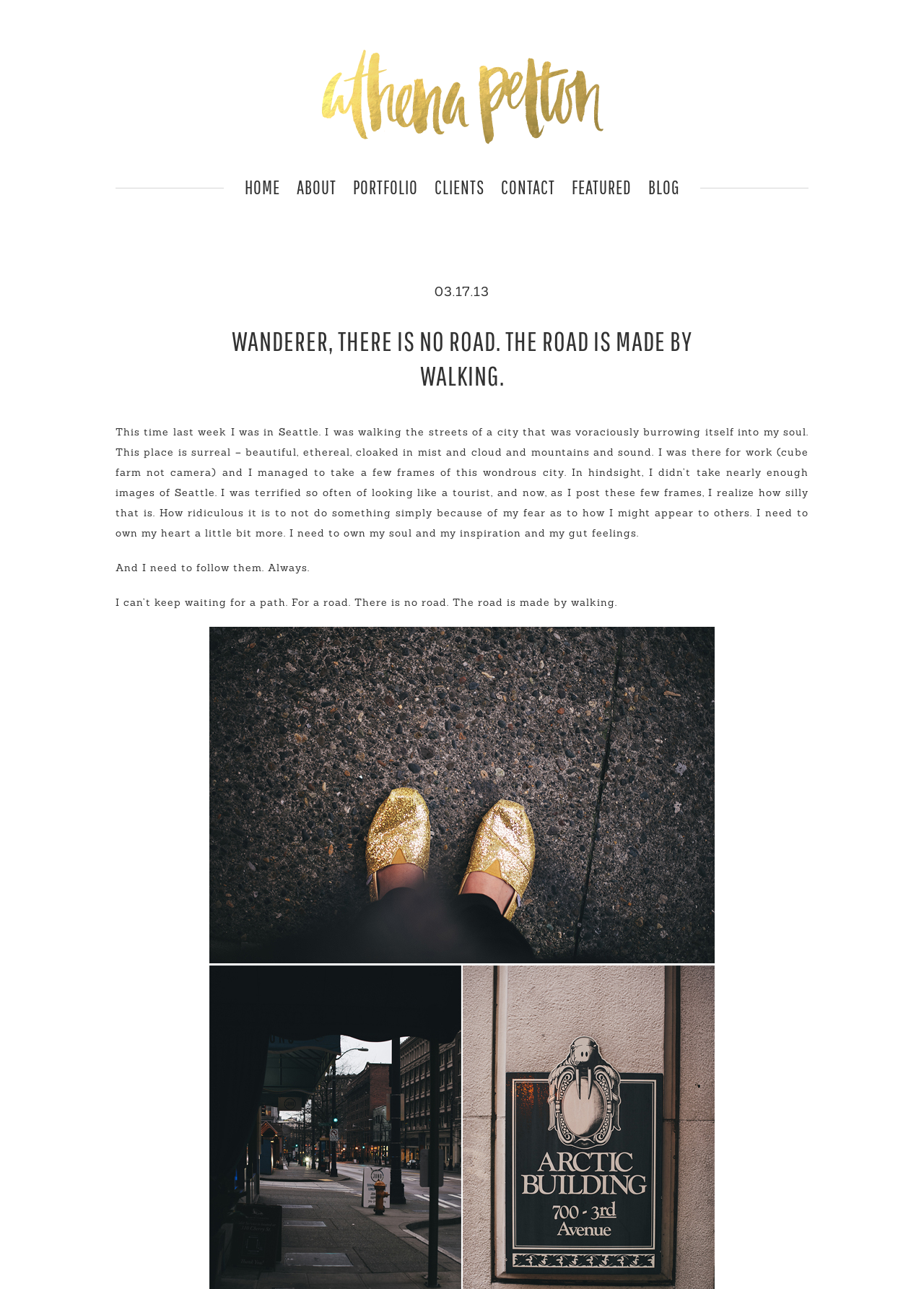Please specify the bounding box coordinates for the clickable region that will help you carry out the instruction: "view about page".

[0.321, 0.137, 0.364, 0.179]